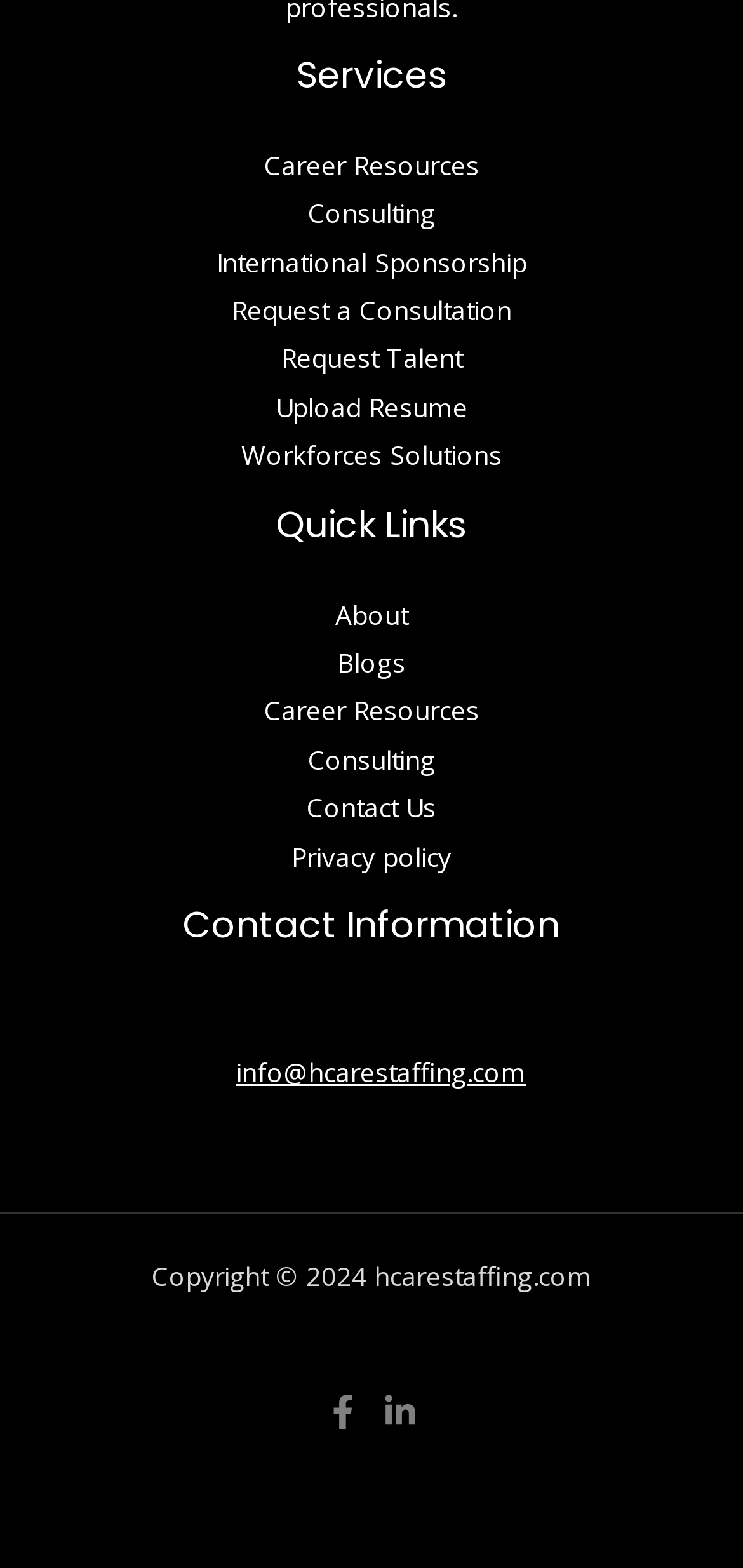What is the last link in the Quick Links section?
Please respond to the question with as much detail as possible.

I navigated to the Quick Links section by finding the navigation element with the heading 'Quick Links'. Then, I looked at the list of links under it and found the last link, which is 'Privacy policy'.